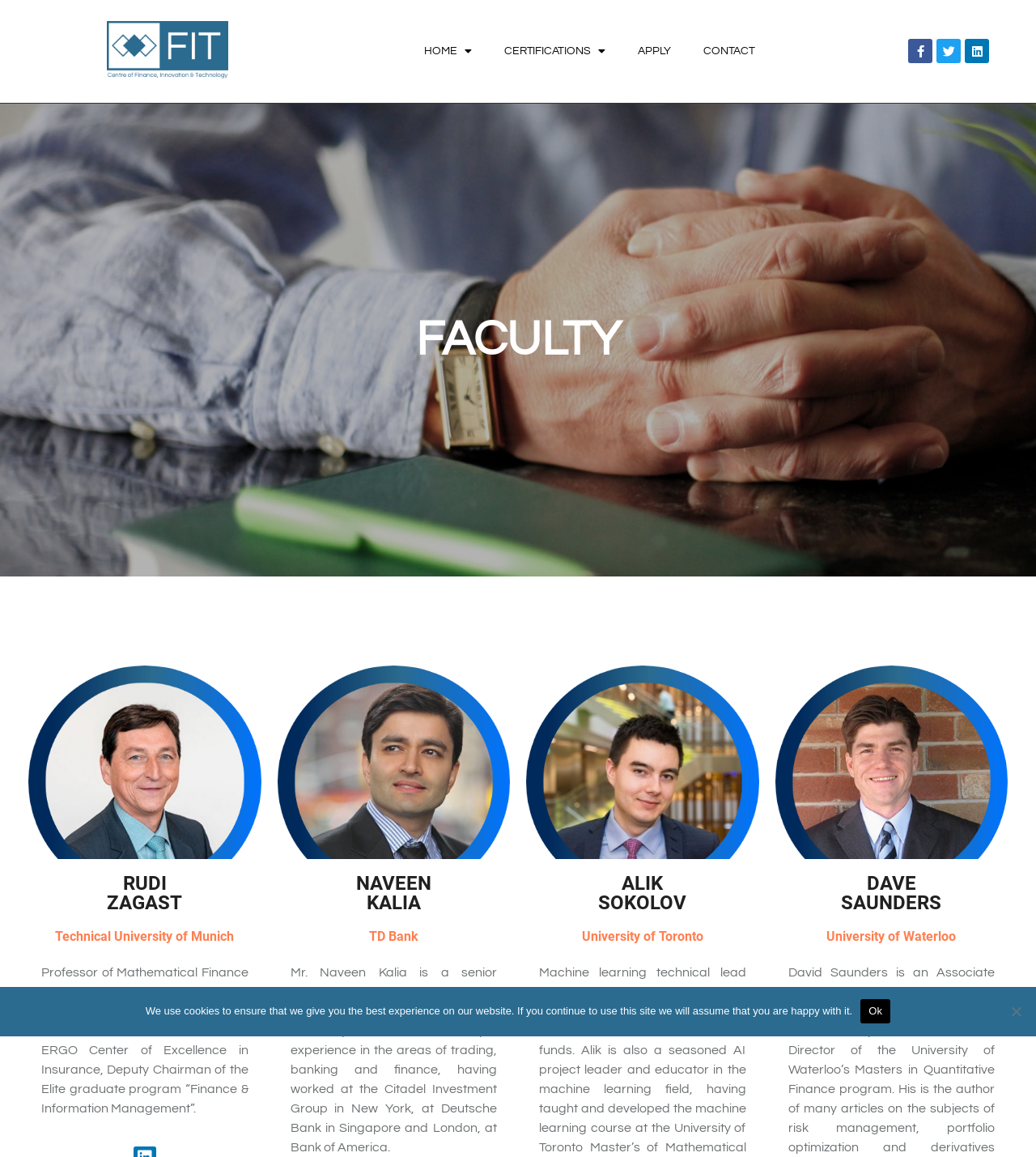What is the name of the center of excellence mentioned?
Please give a detailed and elaborate explanation in response to the question.

I found the answer by looking at the StaticText element with the text 'Head of the ERGO Center of Excellence in Insurance...' which is located at [0.04, 0.835, 0.239, 0.964]. This text is likely to be the name of the center of excellence mentioned on the webpage.